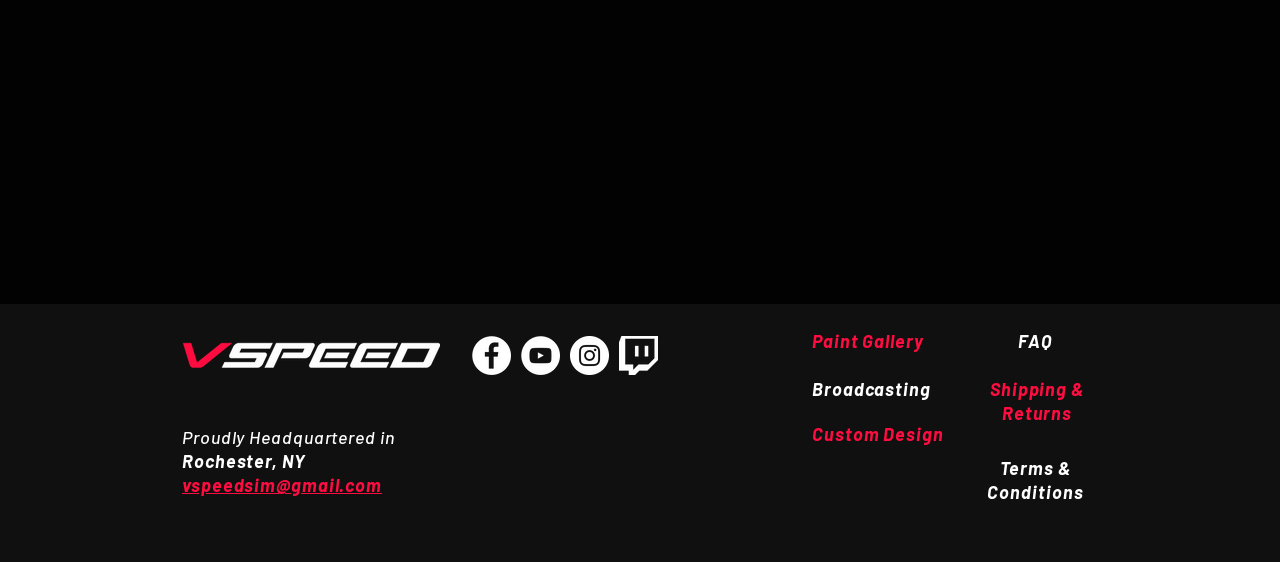Pinpoint the bounding box coordinates of the clickable element to carry out the following instruction: "view blog."

None